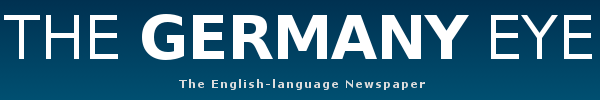Convey a detailed narrative of what is depicted in the image.

The image prominently features the title "THE GERMANY EYE," presented in bold, capitalized letters, casting a strong visual impact. Below the title, a subtitle reads "The English-language Newspaper," providing context about the publication's focus. The overall design employs a sleek blue gradient background, enhancing the readability of the white text. This emphasizes the newspaper’s commitment to serving the English-speaking community in Germany, making it a notable source for news and information. The clean and professional aesthetic suggests a blend of reliability and modernity, appealing to a diverse readership interested in current affairs.